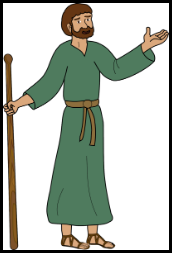Provide a one-word or brief phrase answer to the question:
What is the character's hairstyle?

Shoulder-length hair